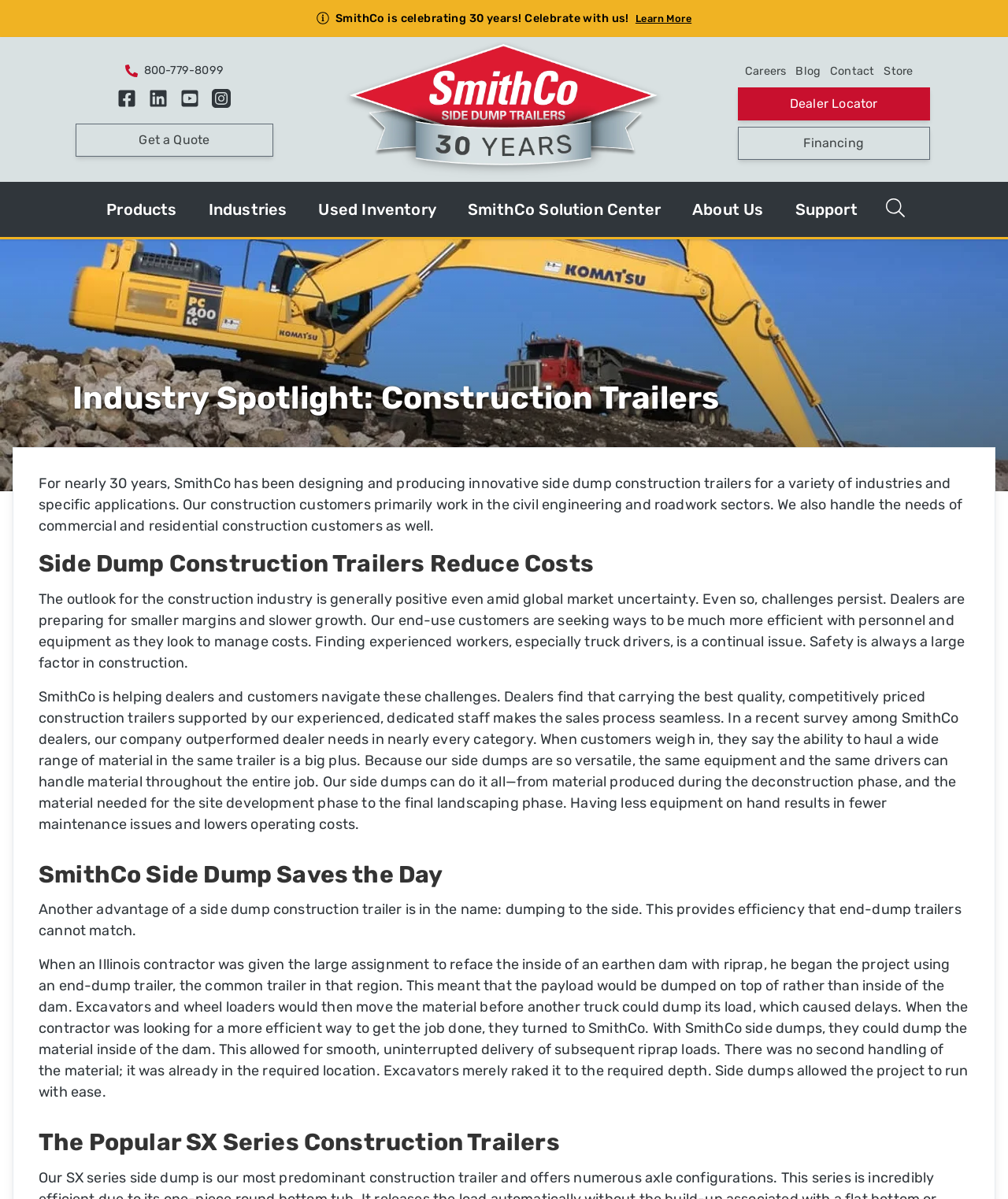Determine the bounding box coordinates of the clickable element to achieve the following action: 'Explore SmithCo's products'. Provide the coordinates as four float values between 0 and 1, formatted as [left, top, right, bottom].

[0.09, 0.152, 0.191, 0.198]